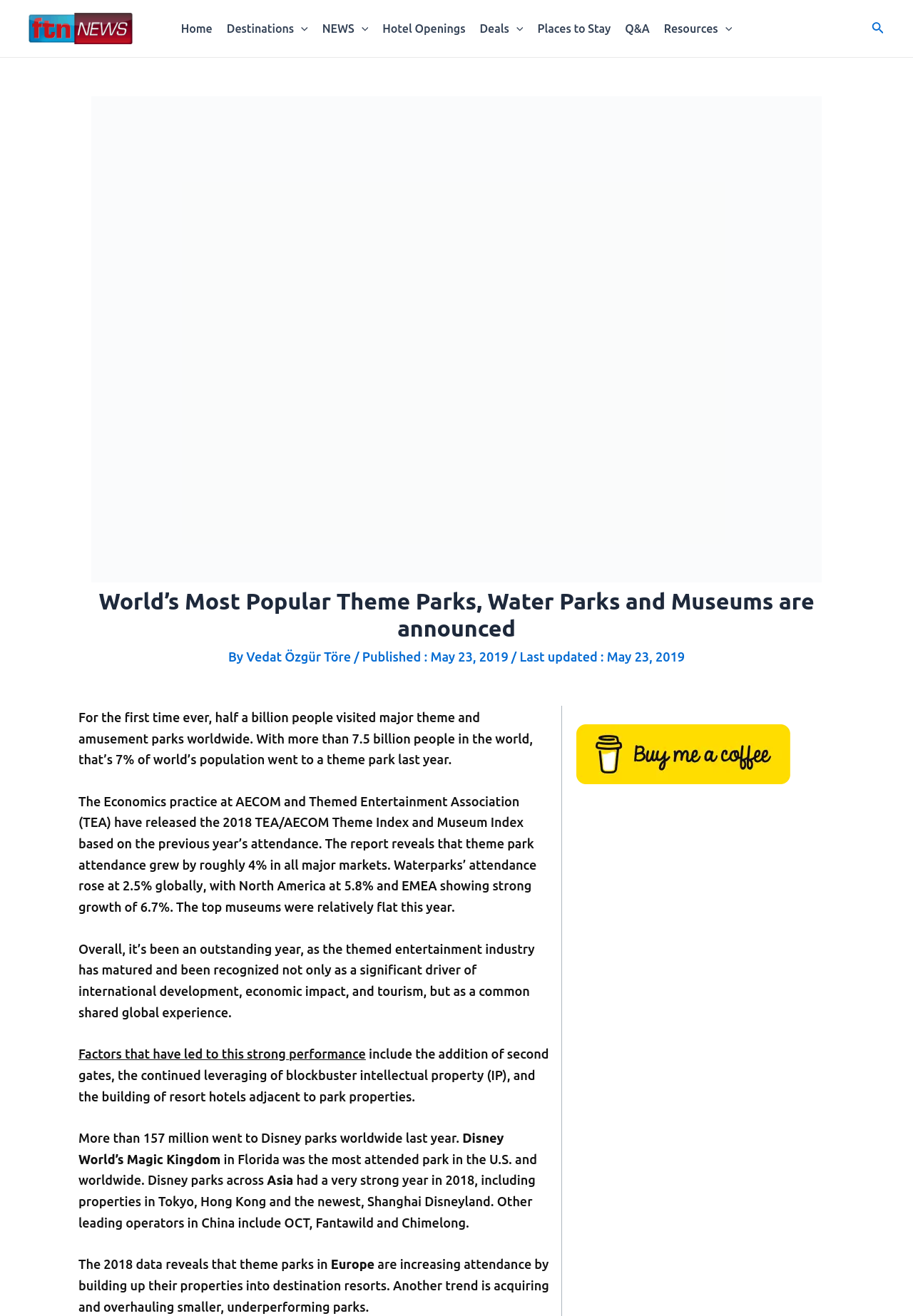Create a detailed narrative describing the layout and content of the webpage.

The webpage is focused on travel news, specifically announcing the world's most popular theme parks, water parks, and museums. At the top left, there is a link to "FTN NEWS: Focus on Travel News" accompanied by an image. Below this, a navigation menu is situated, containing links to "Home", "Destinations", "NEWS", "Hotel Openings", "Deals", "Places to Stay", "Q&A", and "Resources". Each of these links has a corresponding menu toggle icon.

On the right side of the navigation menu, a search icon link is located, accompanied by a small image. Below this, a large image takes up most of the width of the page, with a heading that reads "World’s Most Popular Theme Parks, Water Parks and Museums are announced". 

Underneath the heading, the author's name "Vedat Özgür Töre" is mentioned, along with the publication and last updated dates. The main content of the page consists of several paragraphs of text, discussing the theme park industry's performance in 2018, including attendance growth, top-performing parks, and trends in the industry.

There are two complementary sections on the right side of the page, one of which contains a figure and a link to support FTNnews by buying them a coffee.